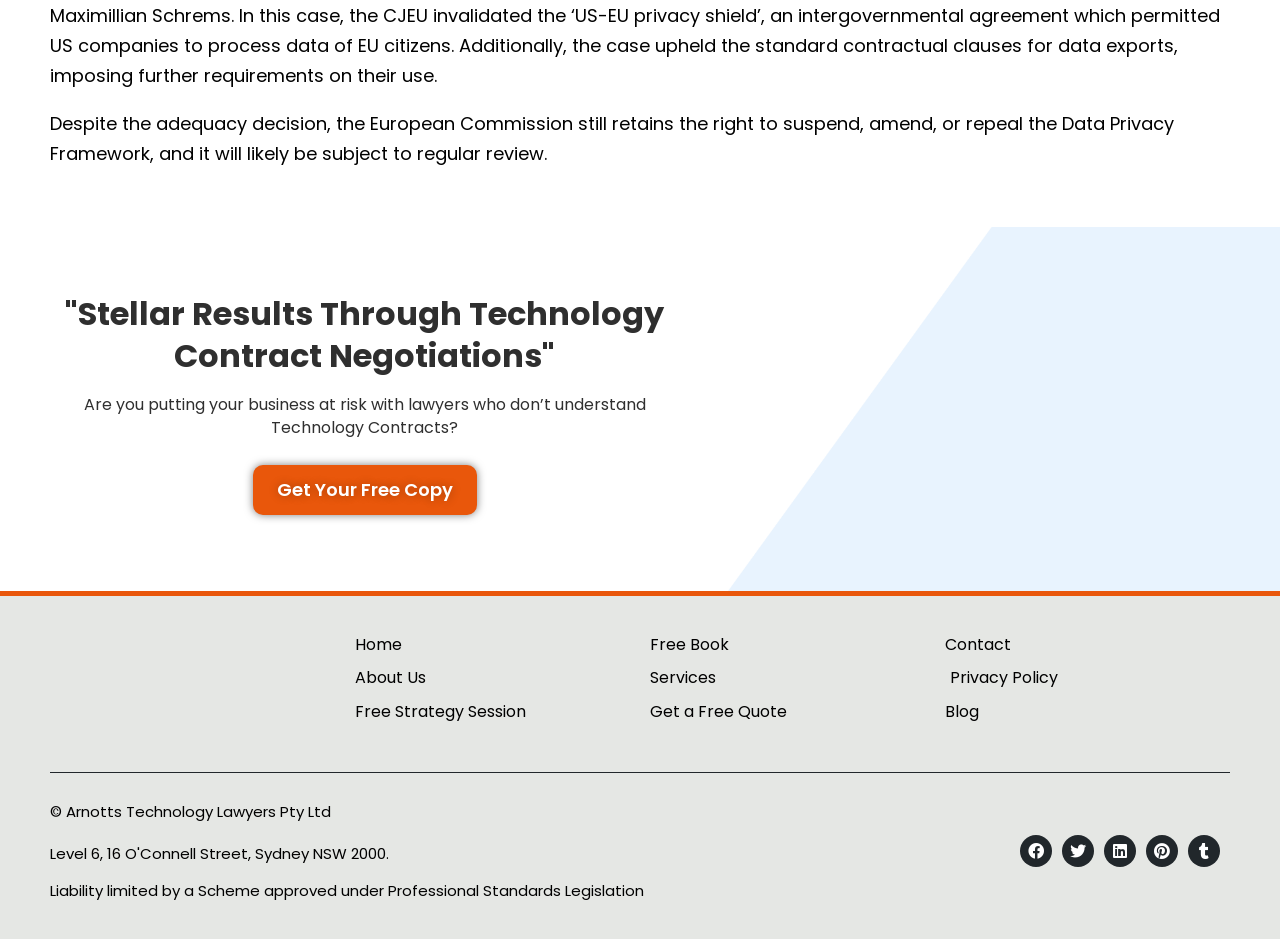What is the topic of the free book?
Could you give a comprehensive explanation in response to this question?

The topic of the free book can be inferred from the text 'Are you putting your business at risk with lawyers who don’t understand Technology Contracts?' which is located above the 'Get Your Free Copy' link.